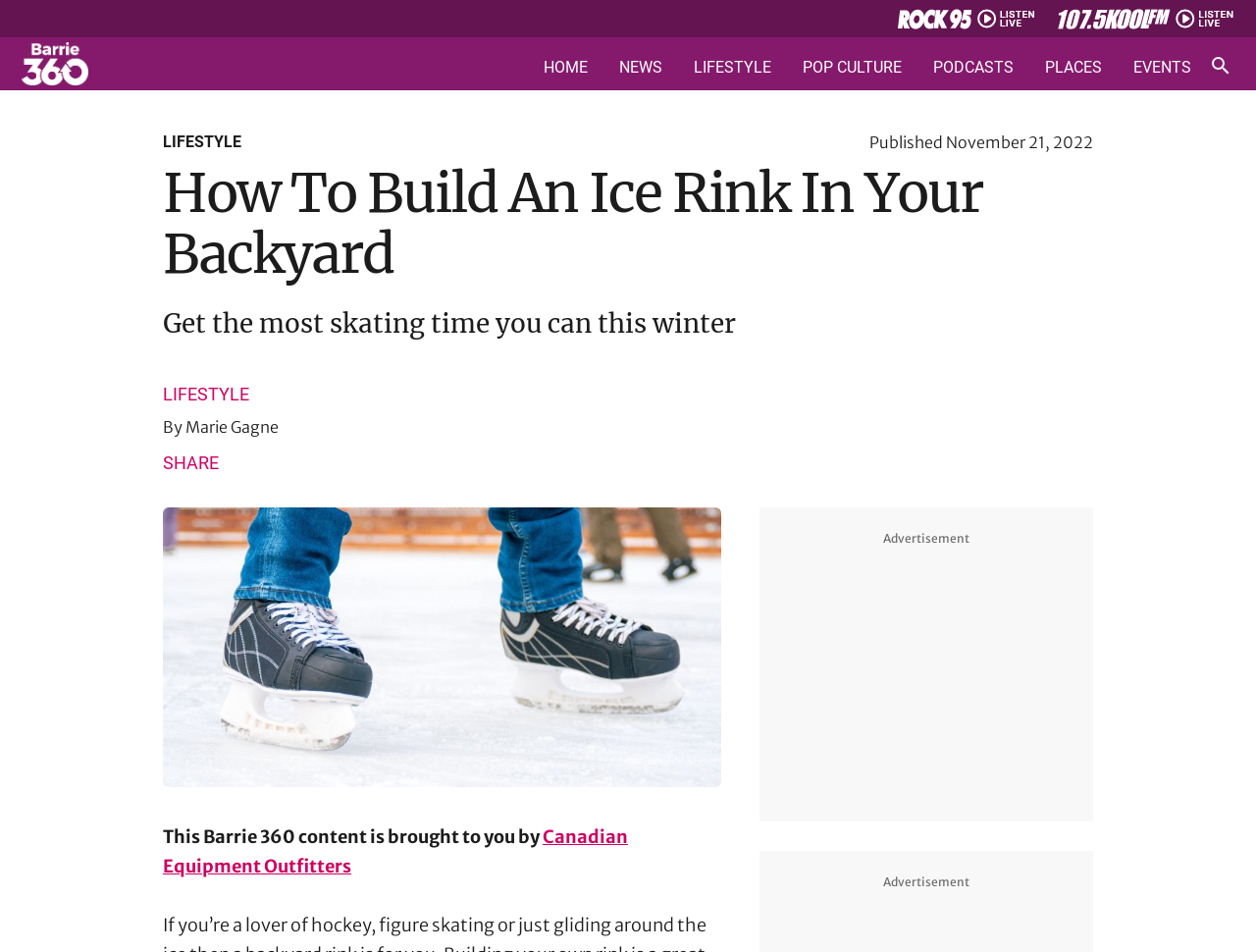Bounding box coordinates are specified in the format (top-left x, top-left y, bottom-right x, bottom-right y). All values are floating point numbers bounded between 0 and 1. Please provide the bounding box coordinate of the region this sentence describes: Service

None